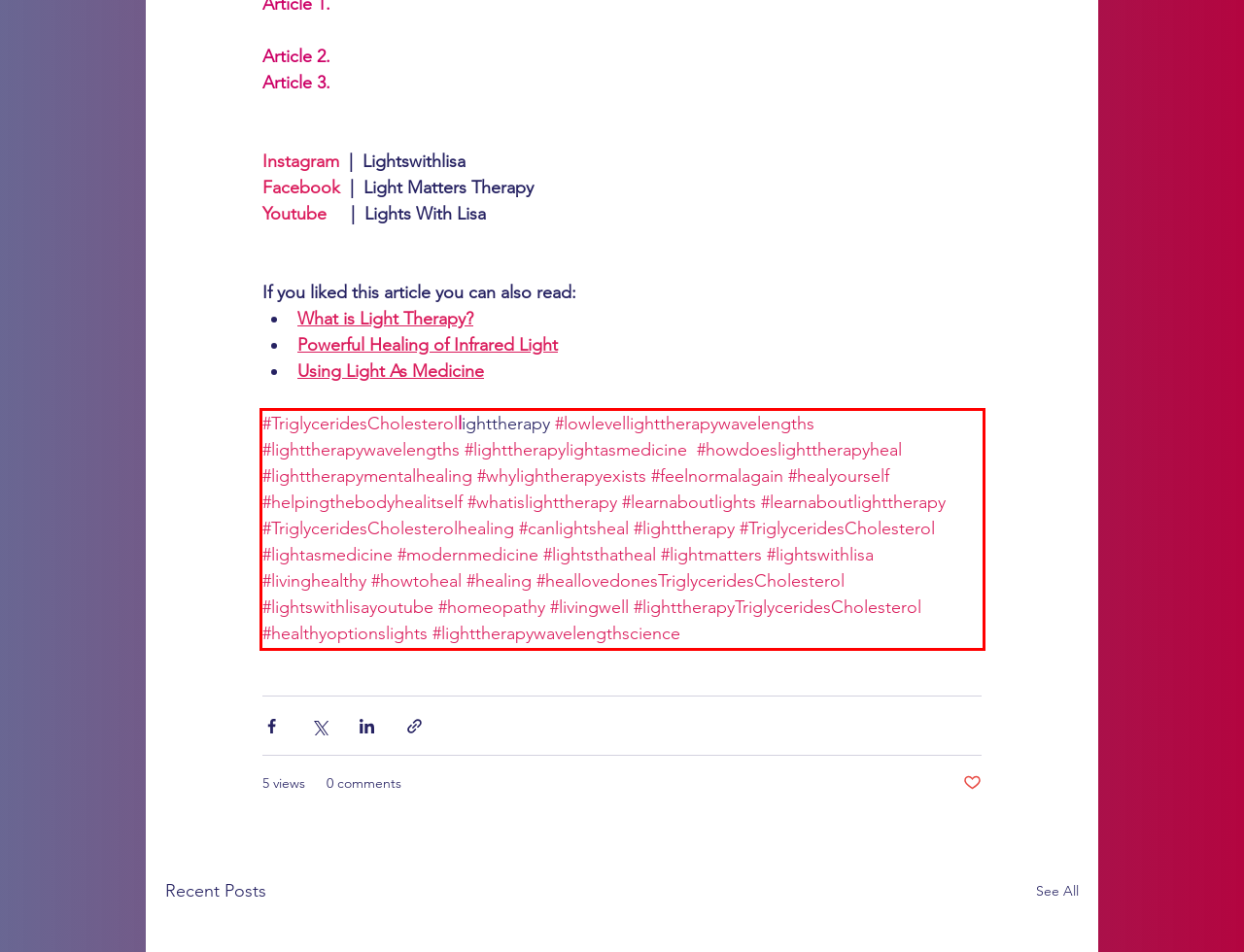In the screenshot of the webpage, find the red bounding box and perform OCR to obtain the text content restricted within this red bounding box.

#TriglyceridesCholesterollighttherapy #lowlevellighttherapywavelengths #lighttherapywavelengths #lighttherapylightasmedicine #howdoeslighttherapyheal #lighttherapymentalhealing #whylightherapyexists #feelnormalagain #healyourself #helpingthebodyhealitself #whatislighttherapy #learnaboutlights #learnaboutlighttherapy #TriglyceridesCholesterolhealing #canlightsheal #lighttherapy #TriglyceridesCholesterol #lightasmedicine #modernmedicine #lightsthatheal #lightmatters #lightswithlisa #livinghealthy #howtoheal #healing #heallovedonesTriglyceridesCholesterol #lightswithlisayoutube #homeopathy #livingwell #lighttherapyTriglyceridesCholesterol #healthyoptionslights #lighttherapywavelengthscience